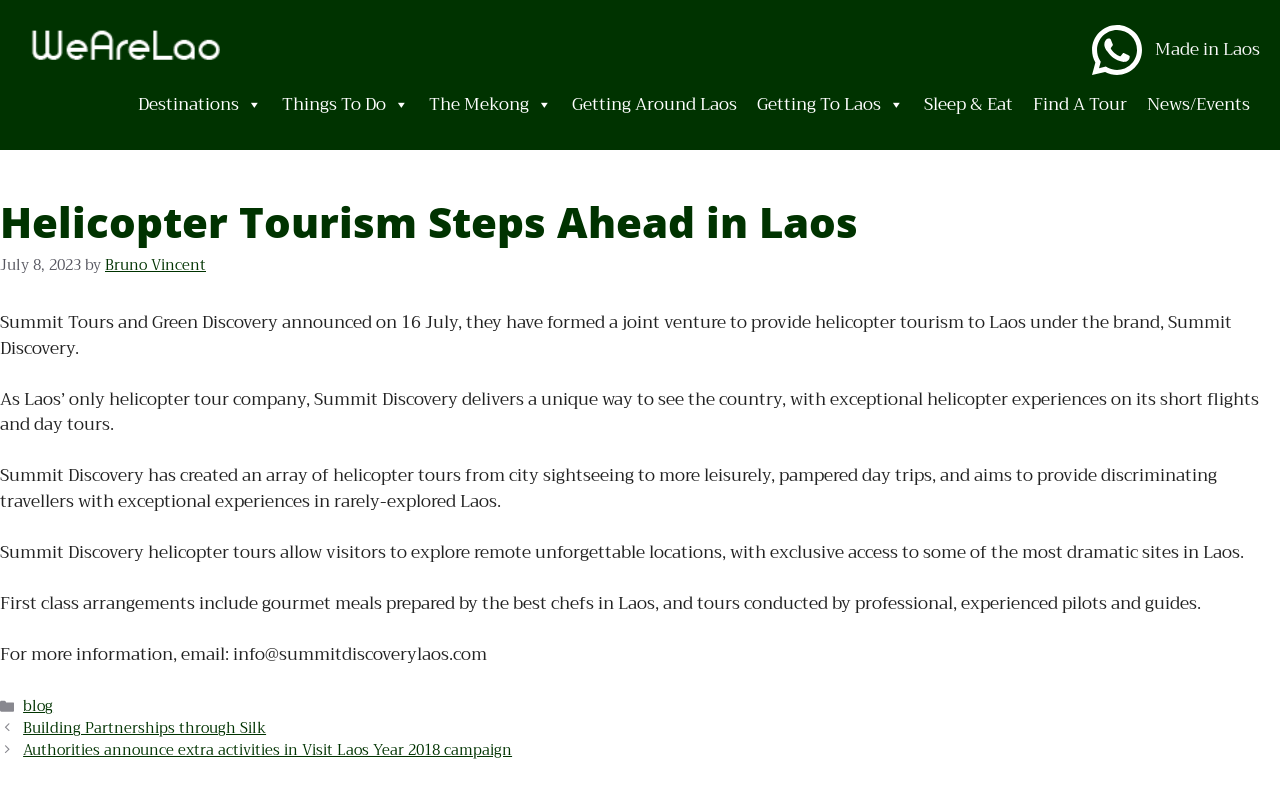Identify the text that serves as the heading for the webpage and generate it.

Helicopter Tourism Steps Ahead in Laos